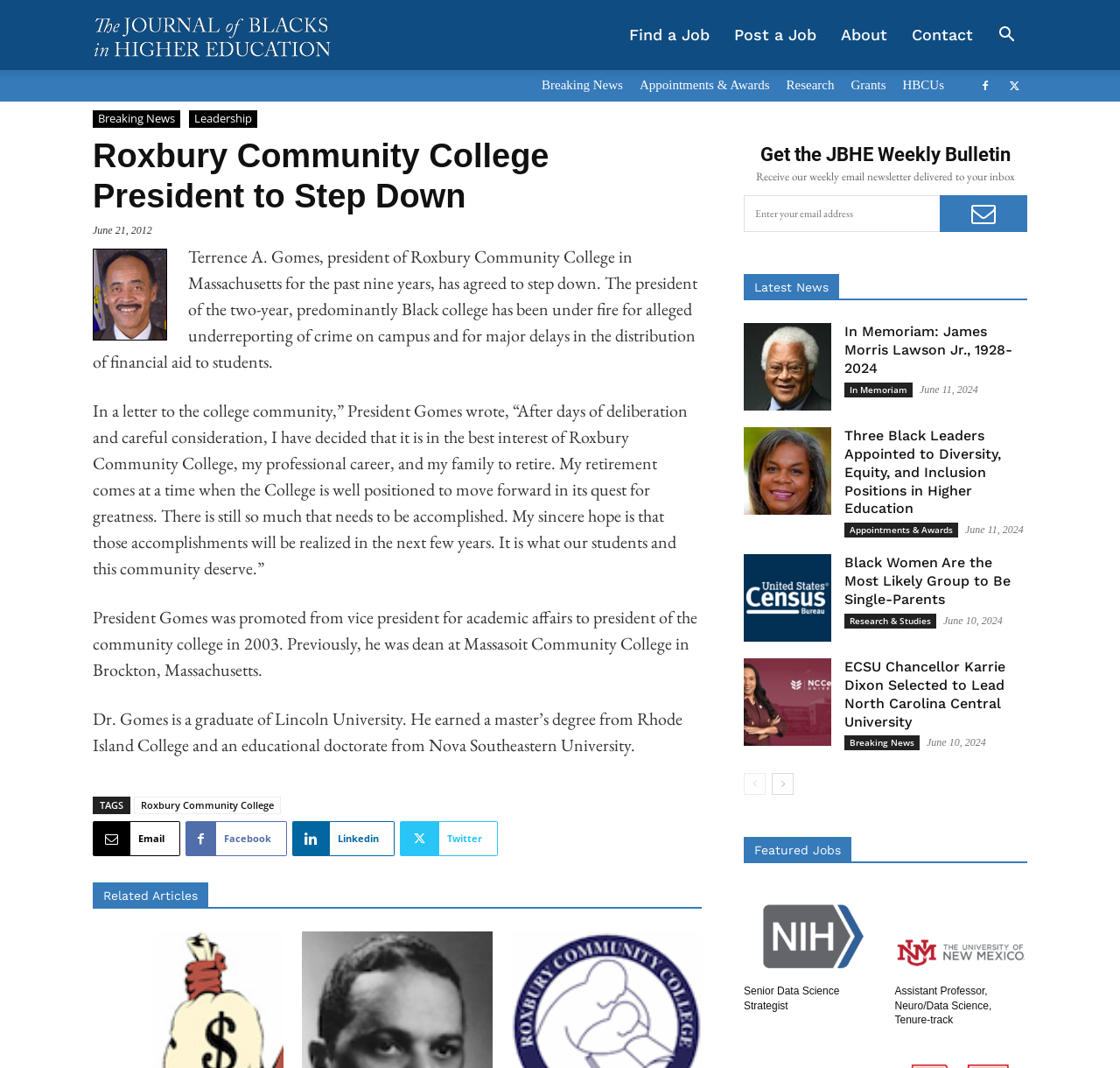What is the name of the publication?
Based on the image, give a one-word or short phrase answer.

The Journal of Blacks in Higher Education